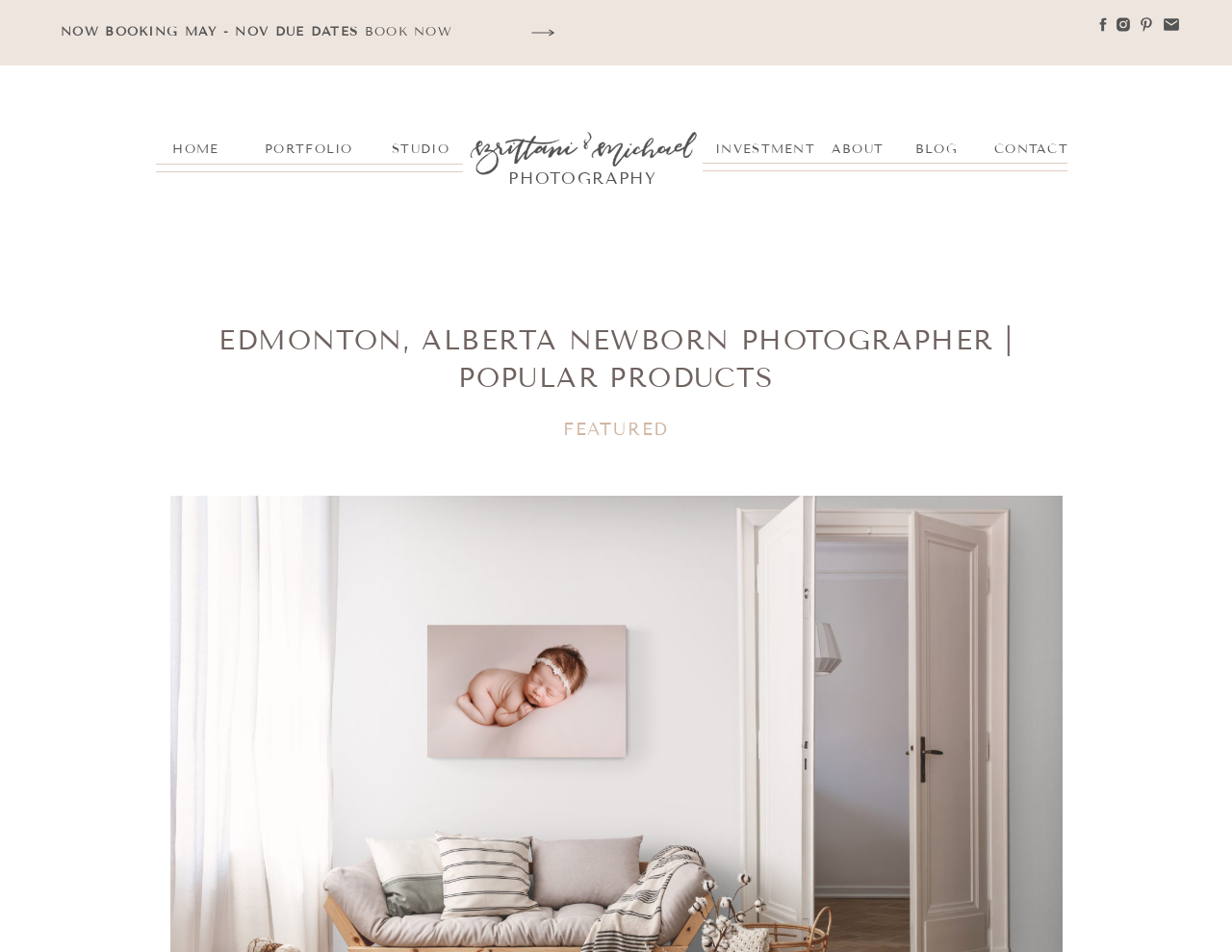How can you contact the photographer?
Using the visual information, answer the question in a single word or phrase.

Through the CONTACT link